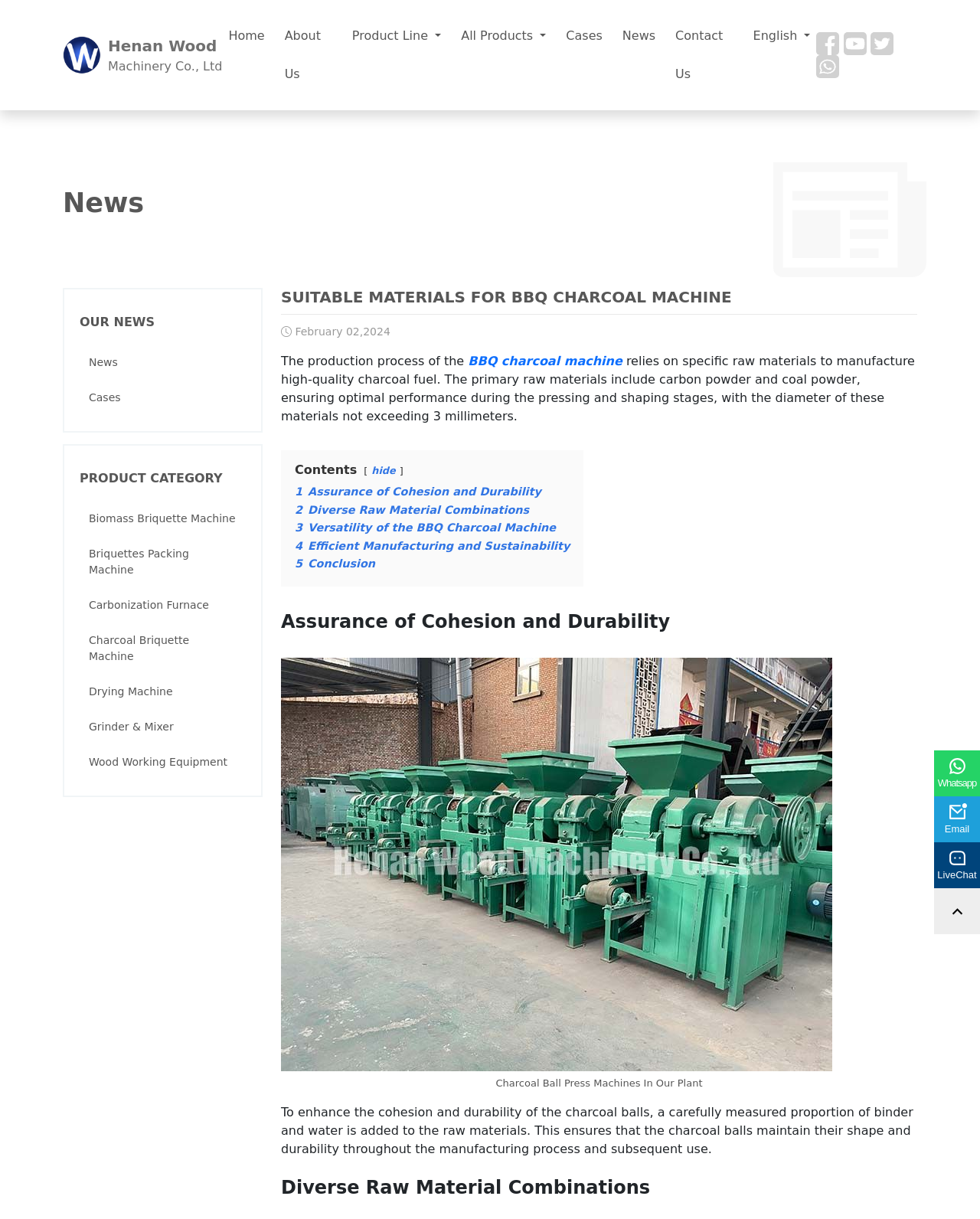Determine the bounding box coordinates of the region that needs to be clicked to achieve the task: "View the Charcoal Briquette Machine product".

[0.081, 0.512, 0.251, 0.553]